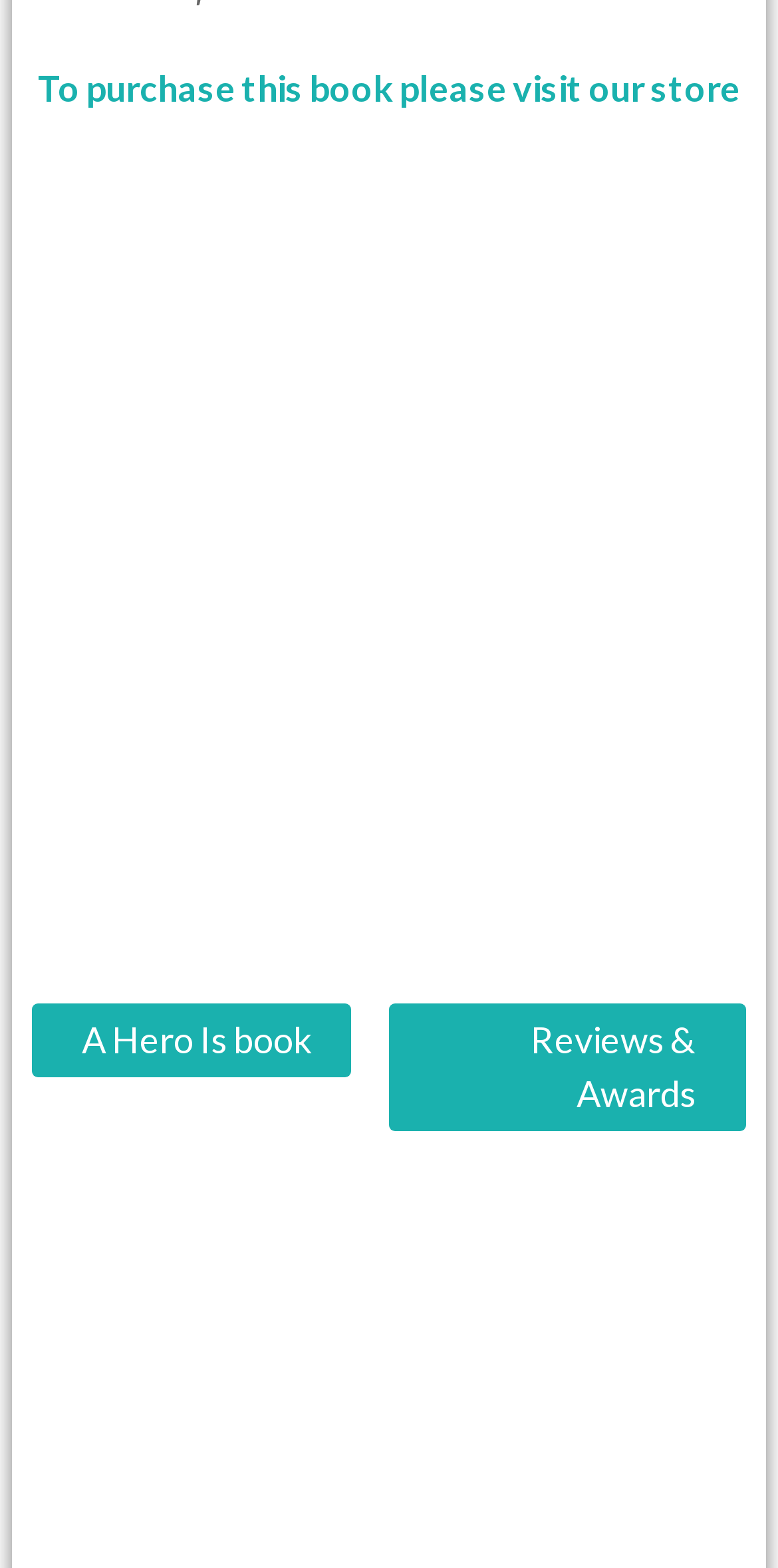Using the given description, provide the bounding box coordinates formatted as (top-left x, top-left y, bottom-right x, bottom-right y), with all values being floating point numbers between 0 and 1. Description: A Hero Is book

[0.041, 0.64, 0.451, 0.687]